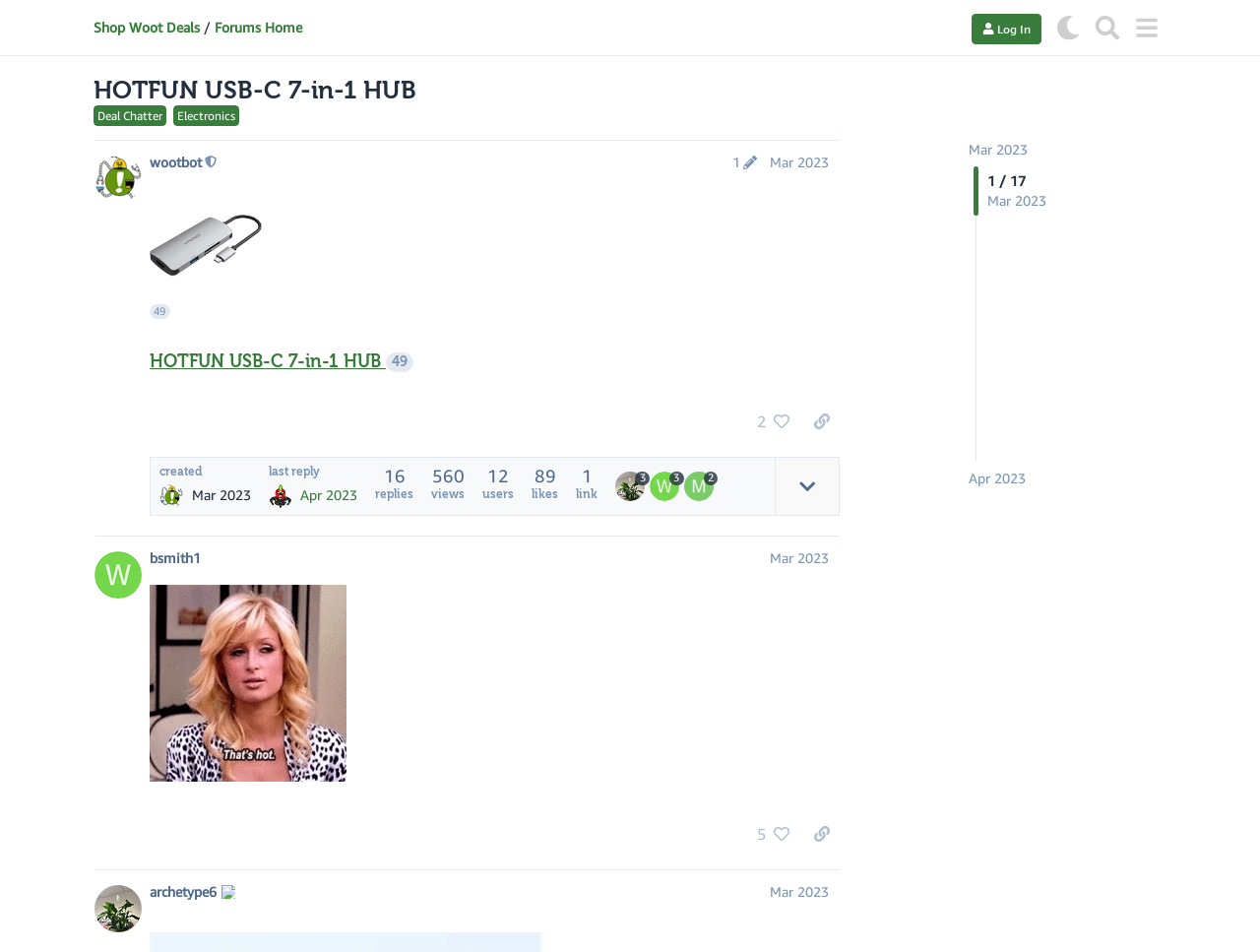Can you determine the main header of this webpage?

HOTFUN USB-C 7-in-1 HUB